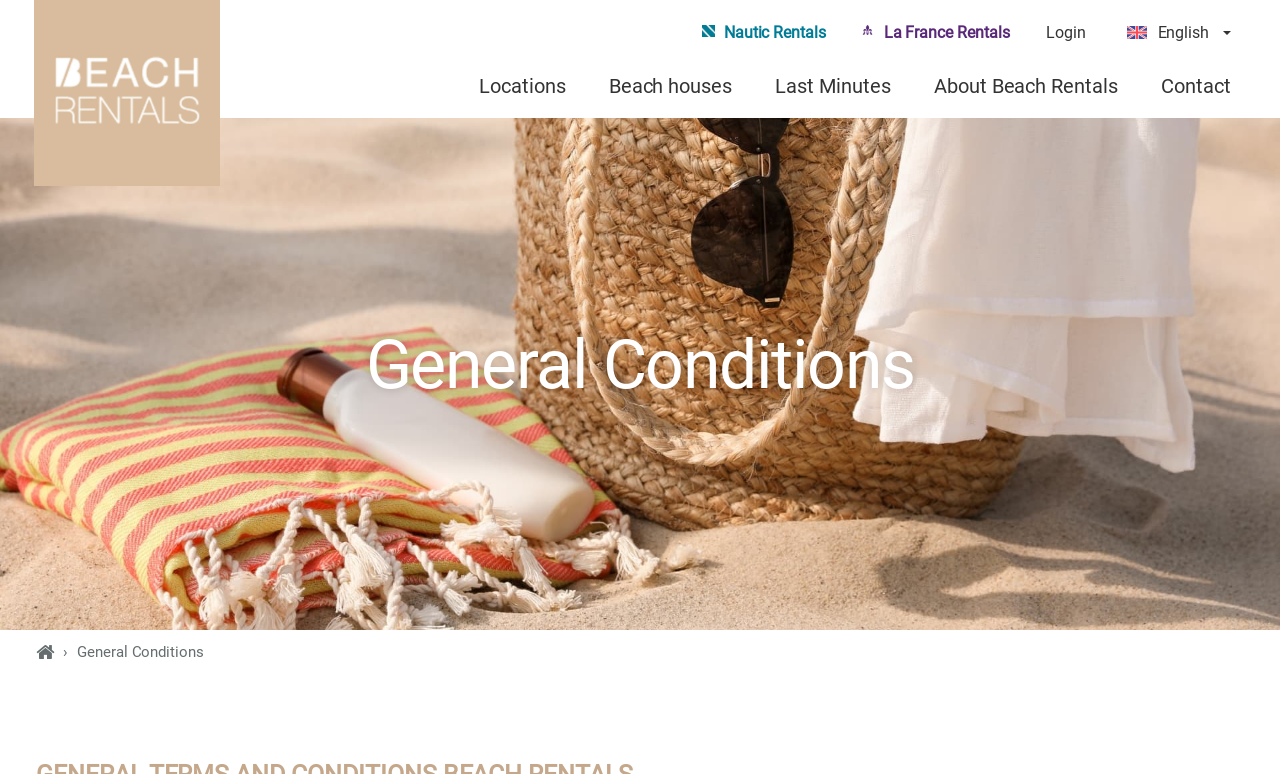Can you pinpoint the bounding box coordinates for the clickable element required for this instruction: "View the General Conditions"? The coordinates should be four float numbers between 0 and 1, i.e., [left, top, right, bottom].

[0.286, 0.42, 0.714, 0.523]